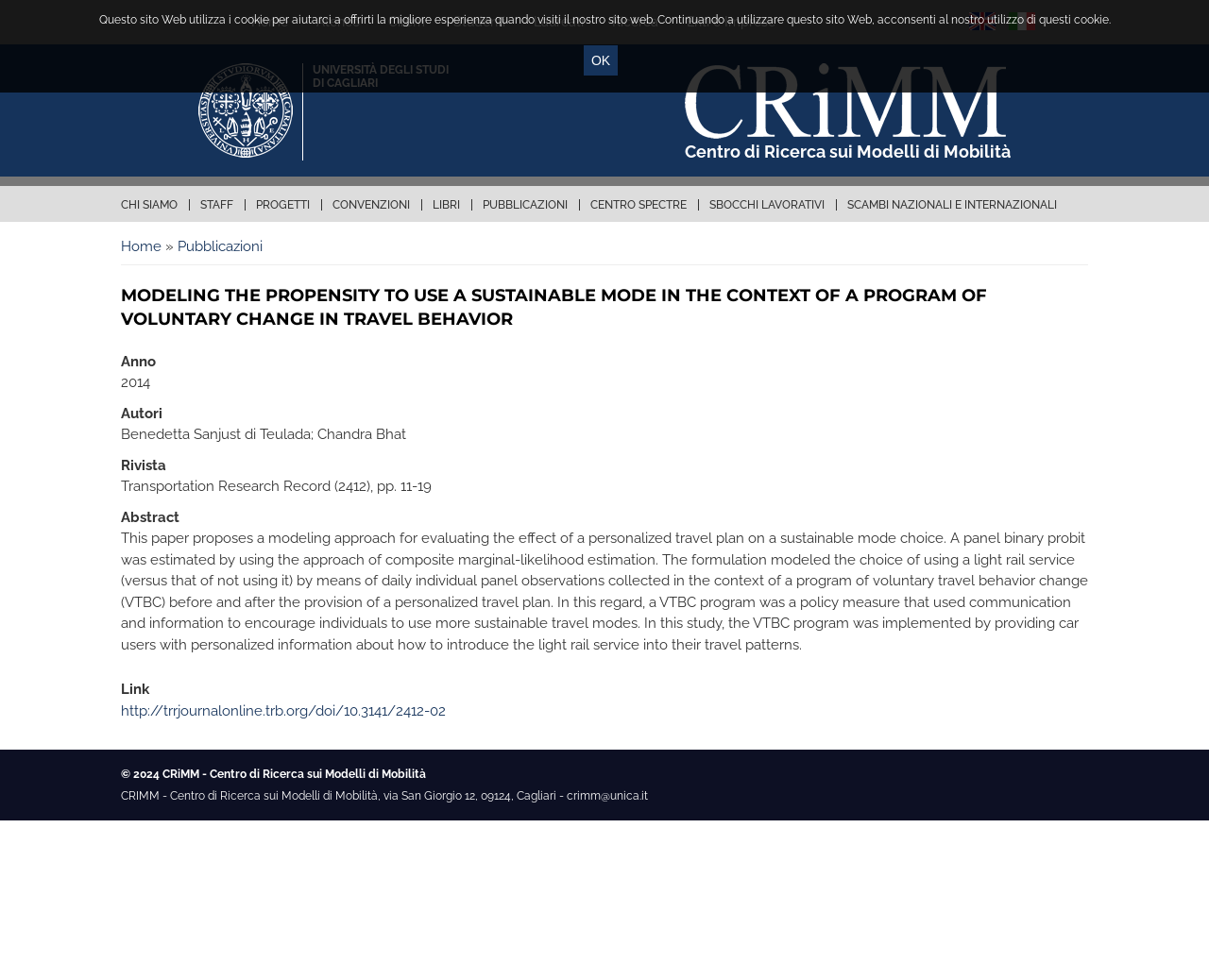Provide the bounding box coordinates for the UI element described in this sentence: "name="op" value="OK"". The coordinates should be four float values between 0 and 1, i.e., [left, top, right, bottom].

[0.483, 0.046, 0.511, 0.077]